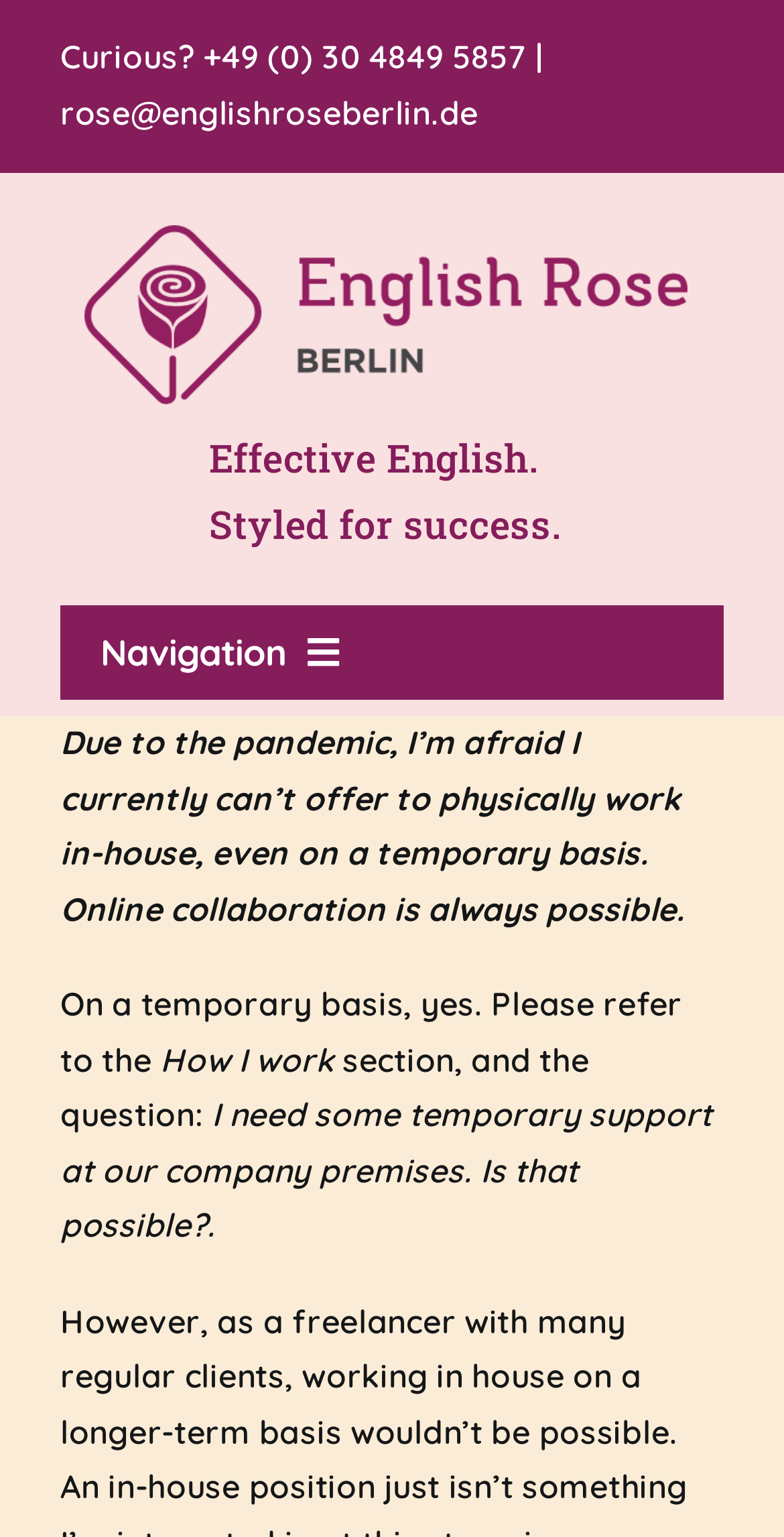Based on the image, please elaborate on the answer to the following question:
What is the name of the company?

The company name is displayed as an image and text on the top section of the webpage, and it is also part of the email address 'rose@englishroseberlin.de'.